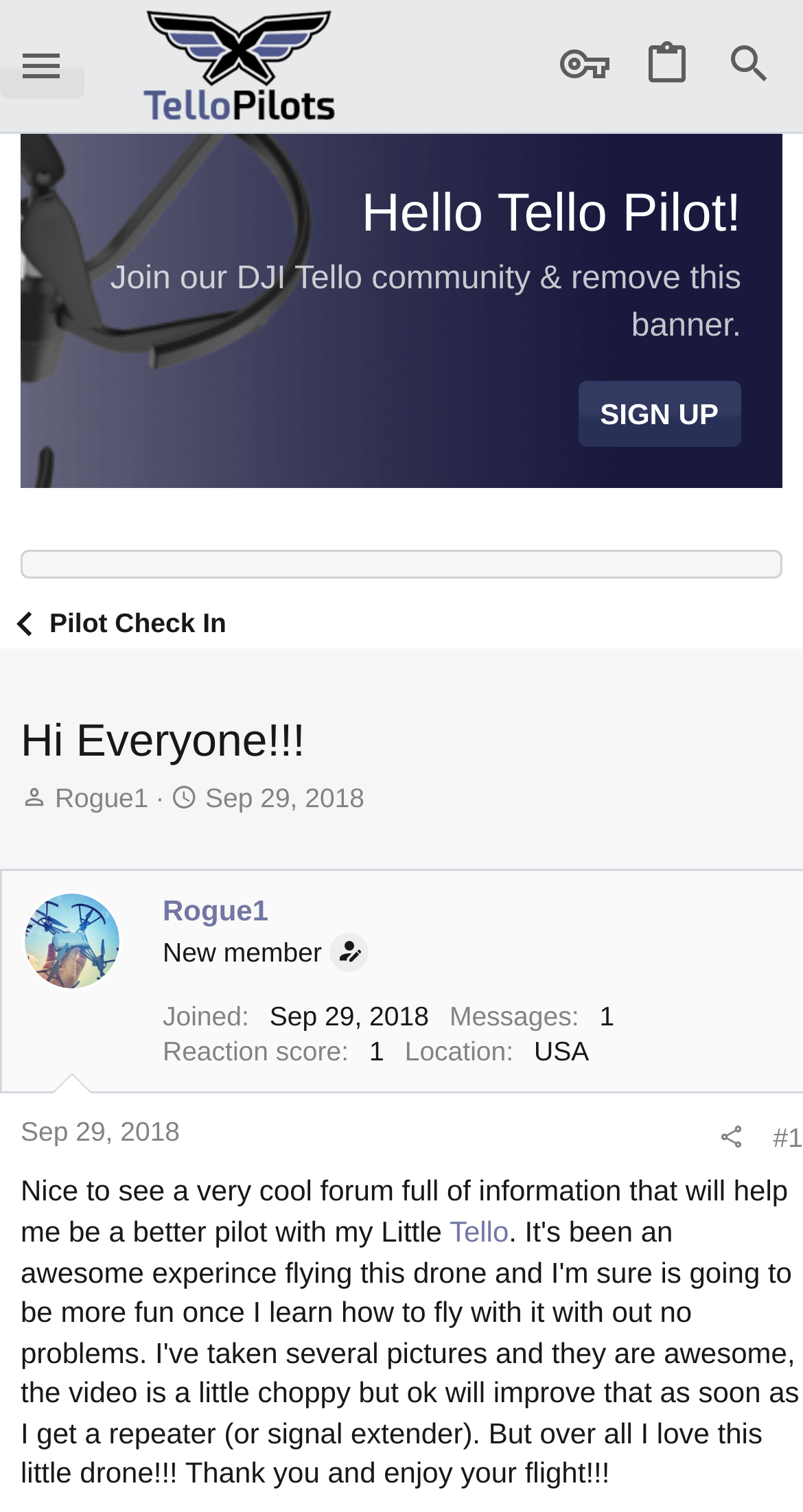What is the reaction score of the user 'Rogue1'?
Refer to the image and answer the question using a single word or phrase.

Not specified